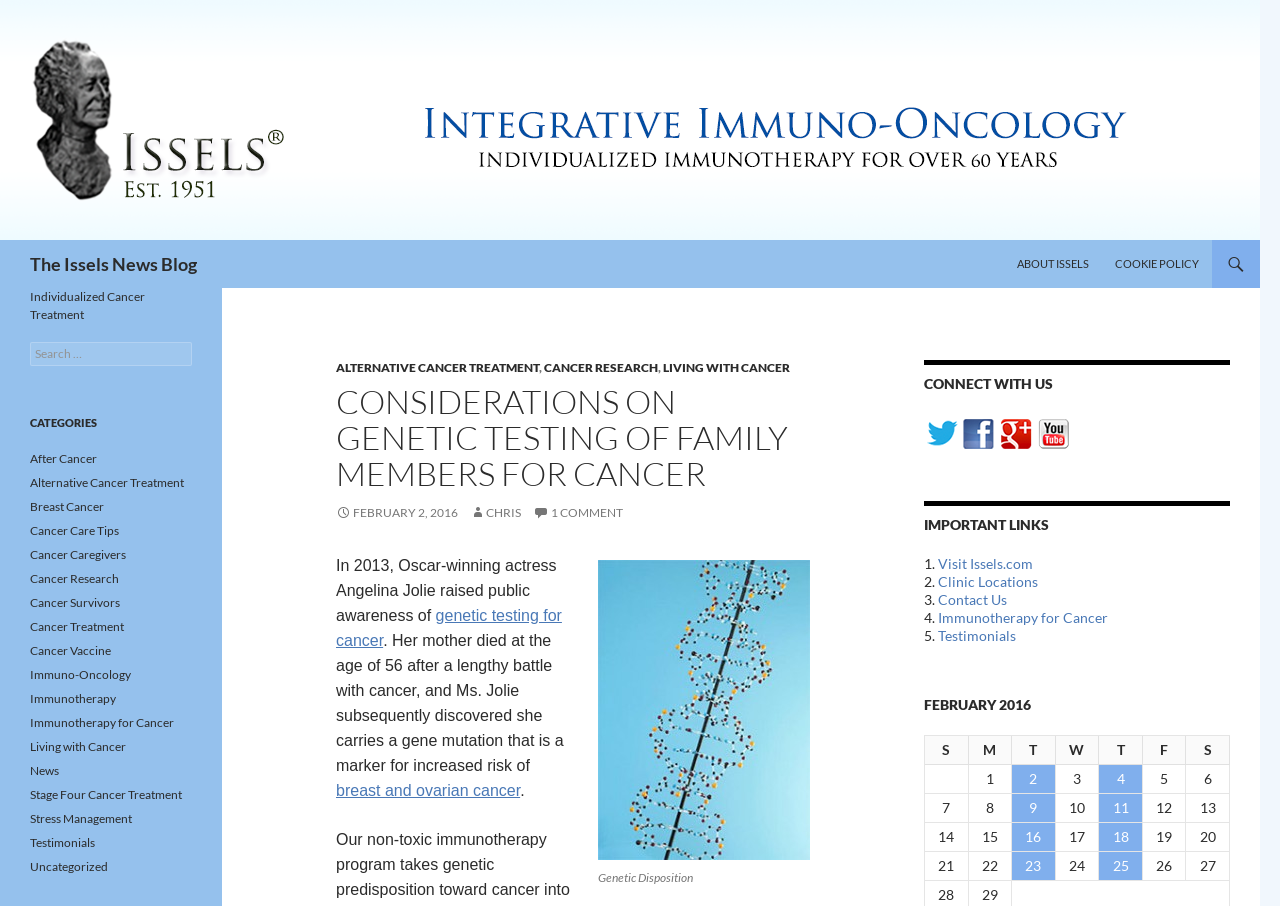What is the purpose of the 'CONNECT WITH US' section?
Answer briefly with a single word or phrase based on the image.

To provide social media links